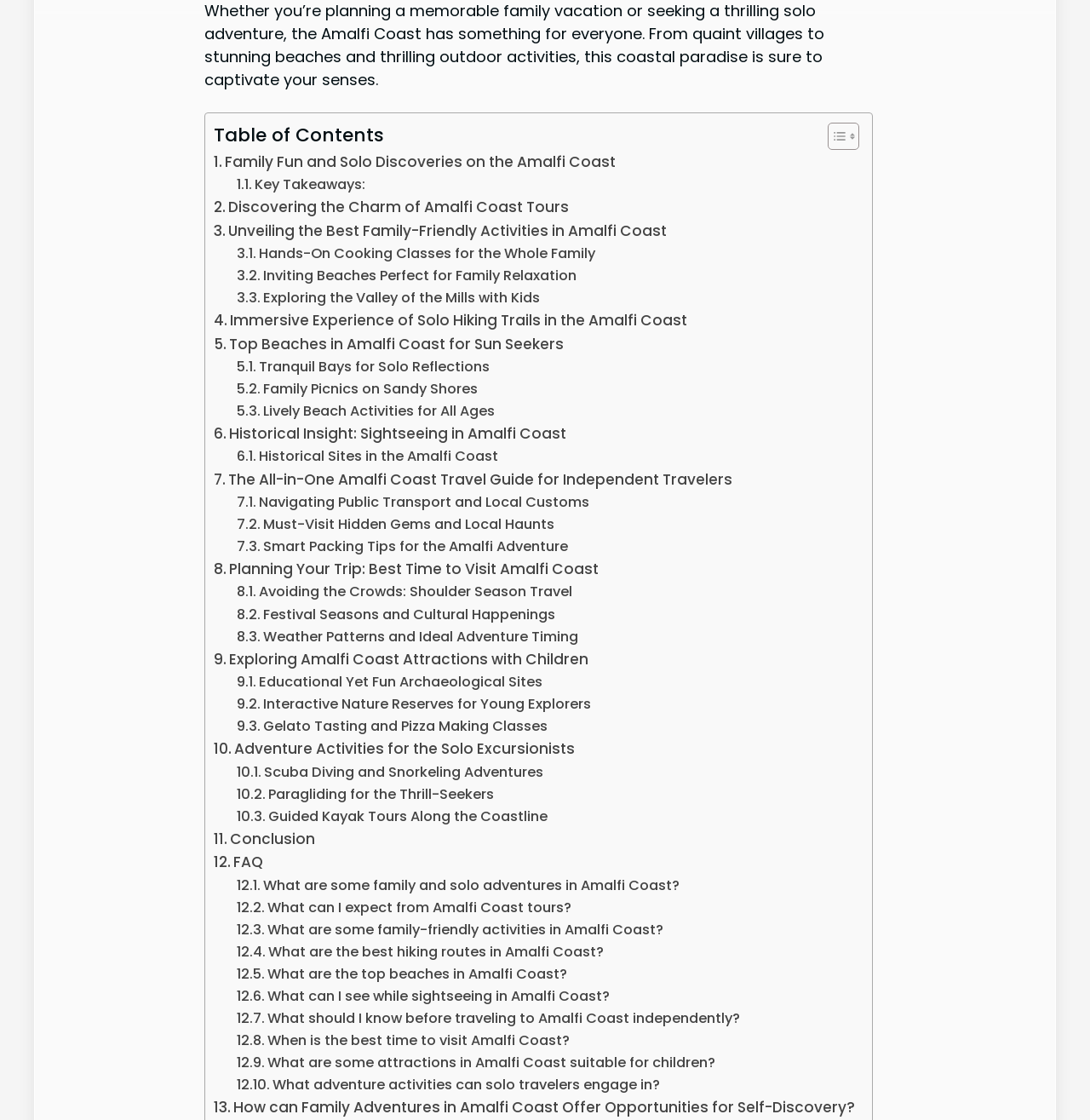Locate the bounding box coordinates of the area to click to fulfill this instruction: "Get answers to 'What are some family and solo adventures in Amalfi Coast?'". The bounding box should be presented as four float numbers between 0 and 1, in the order [left, top, right, bottom].

[0.217, 0.781, 0.624, 0.8]